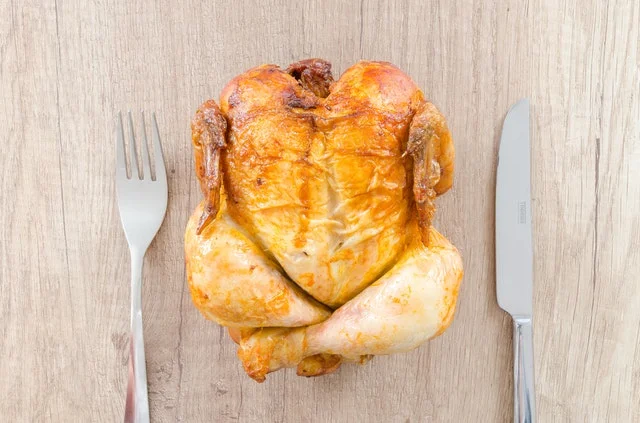Offer a detailed caption for the image presented.

The image showcases a perfectly roasted whole chicken, presented on a wooden surface. The chicken is golden brown, with crispy skin that highlights its deliciousness. Flanking the chicken are a fork and a knife, suggesting it's ready to be served and enjoyed. This dish reflects the focus on protein consumption, as emphasized in guidelines recommending an intake of 1.6 grams of protein per kilogram of body weight for optimal muscle growth. The visual representation aligns with dietary suggestions that advocate for protein sources like chicken, making it a staple for those looking to increase their muscle mass effectively.